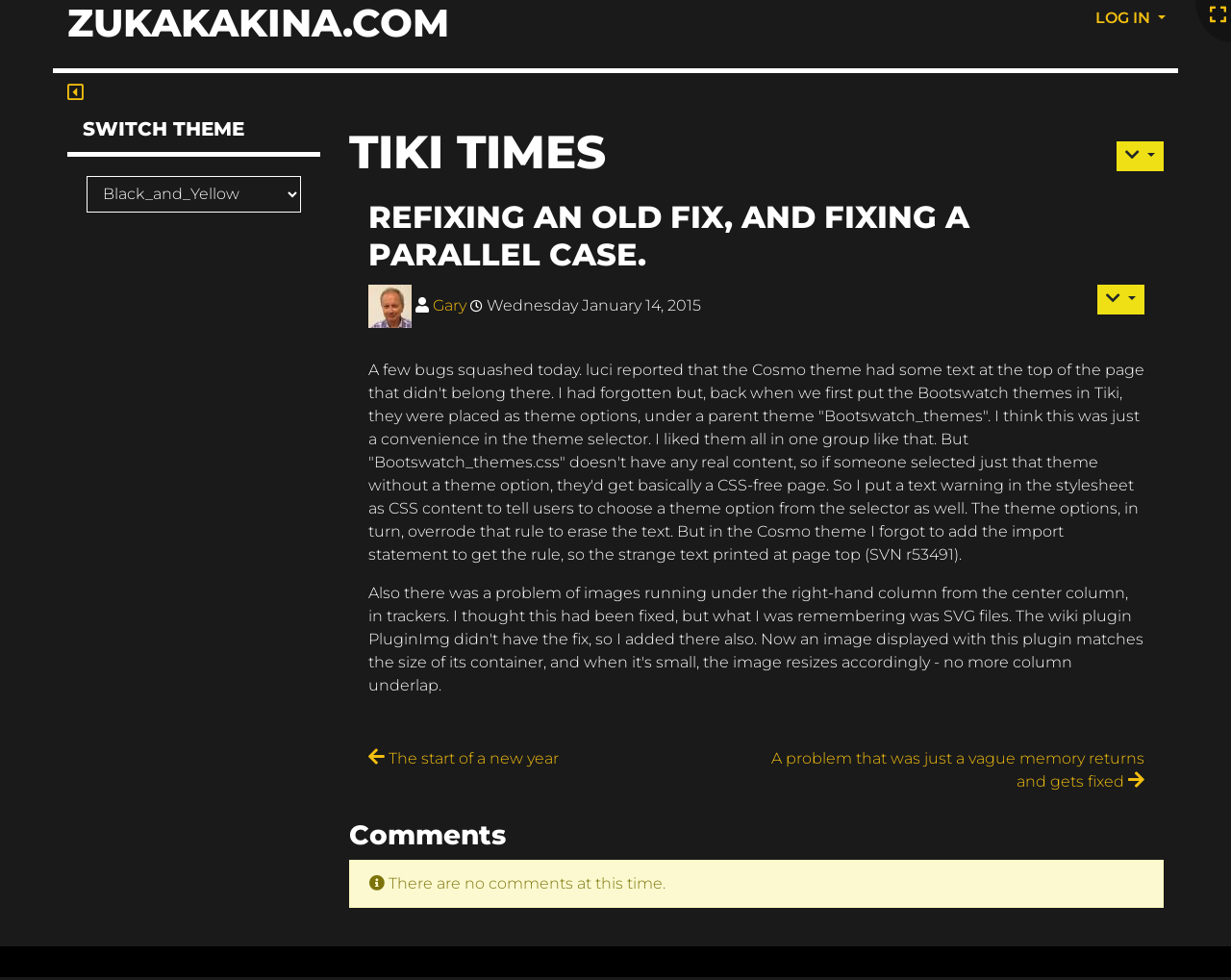For the element described, predict the bounding box coordinates as (top-left x, top-left y, bottom-right x, bottom-right y). All values should be between 0 and 1. Element description: Log in

[0.88, 0.0, 0.957, 0.037]